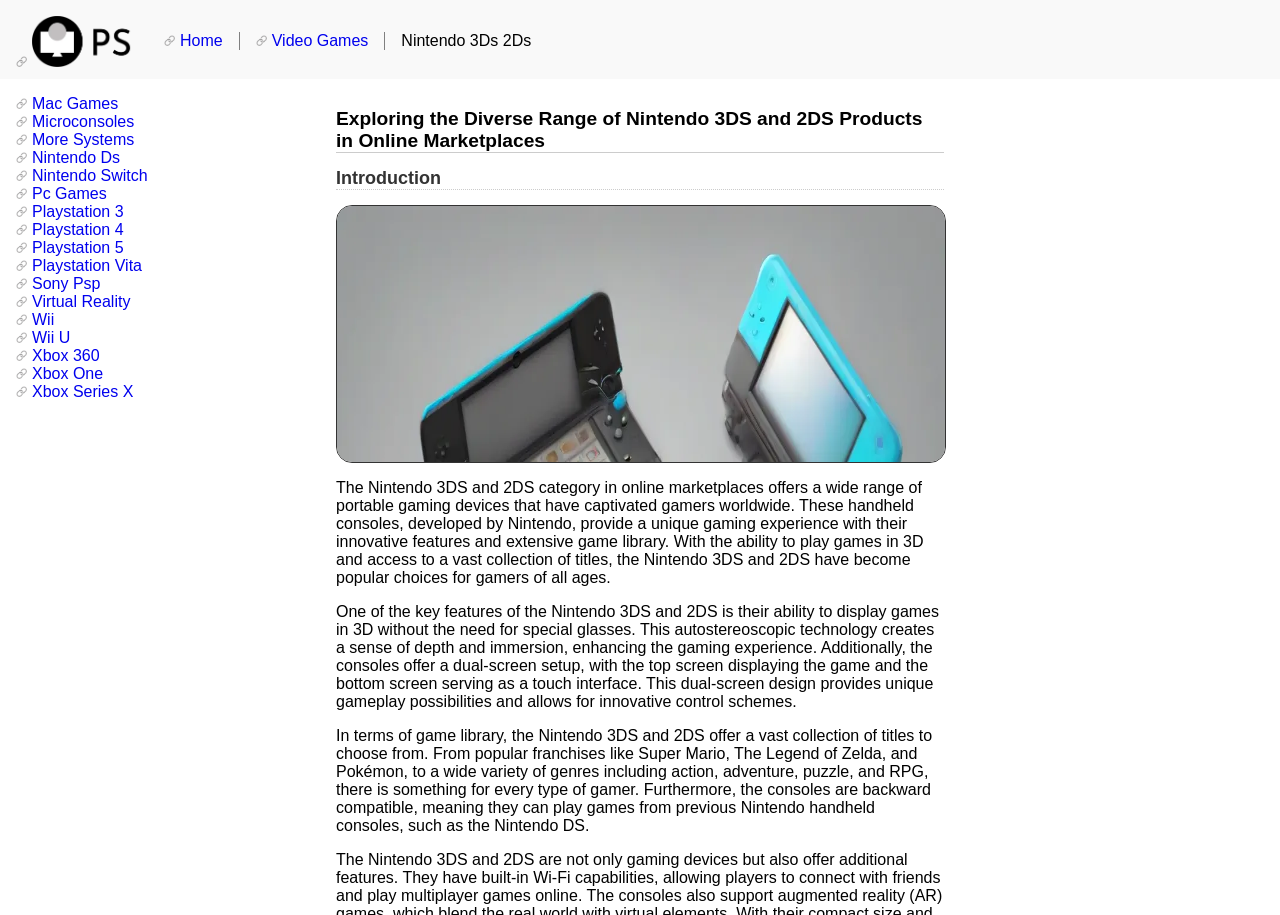What type of games are available for Nintendo 3DS and 2DS?
Respond with a short answer, either a single word or a phrase, based on the image.

Various genres